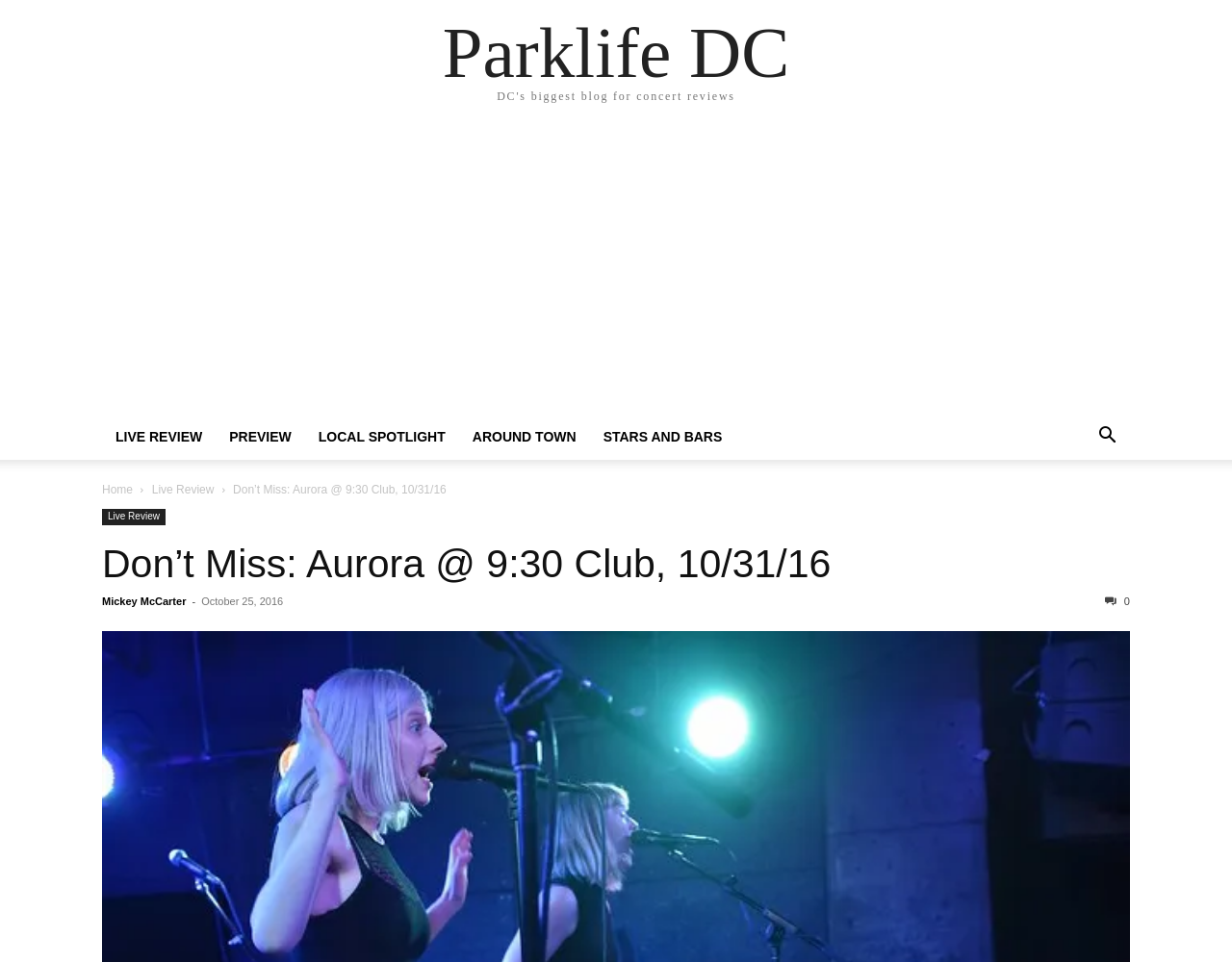Indicate the bounding box coordinates of the clickable region to achieve the following instruction: "Check the benefits of using professional writing services."

None